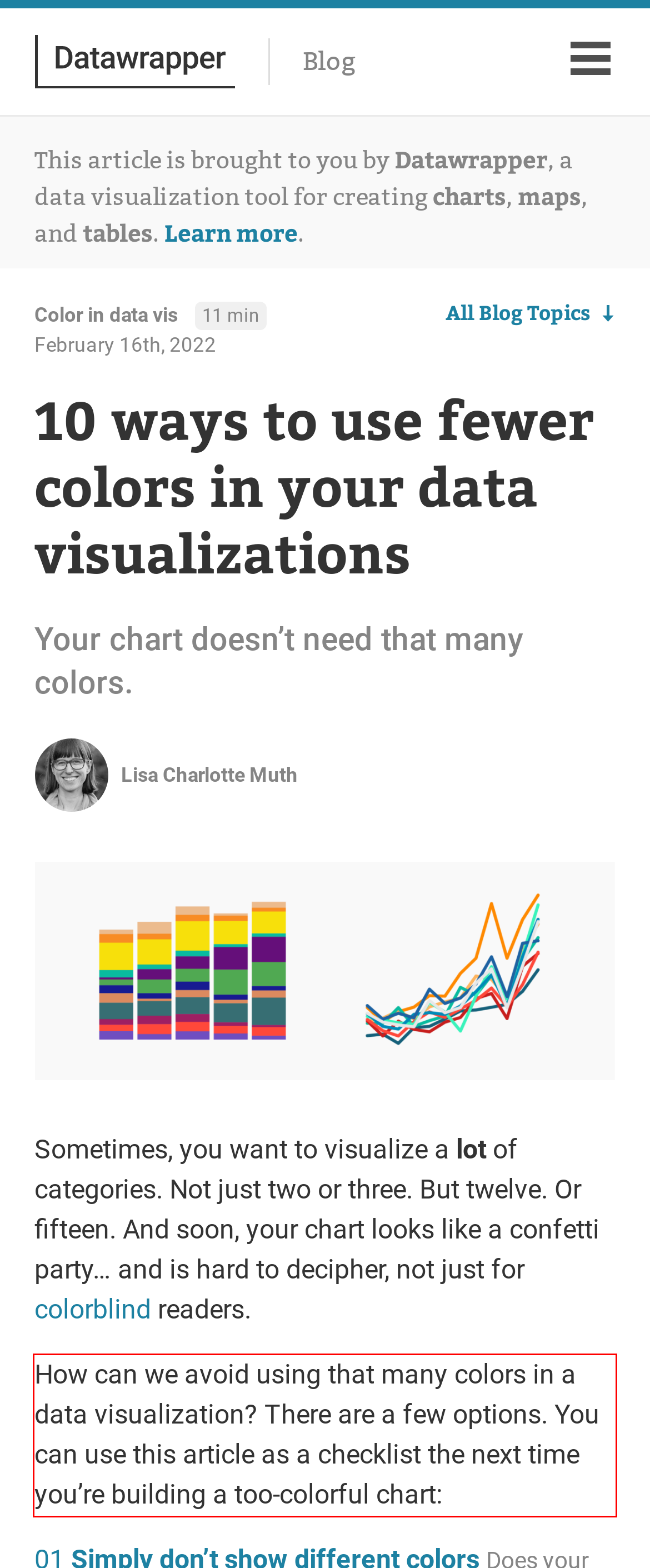You have a screenshot of a webpage with a red bounding box. Identify and extract the text content located inside the red bounding box.

How can we avoid using that many colors in a data visualization? There are a few options. You can use this article as a checklist the next time you’re building a too-colorful chart: